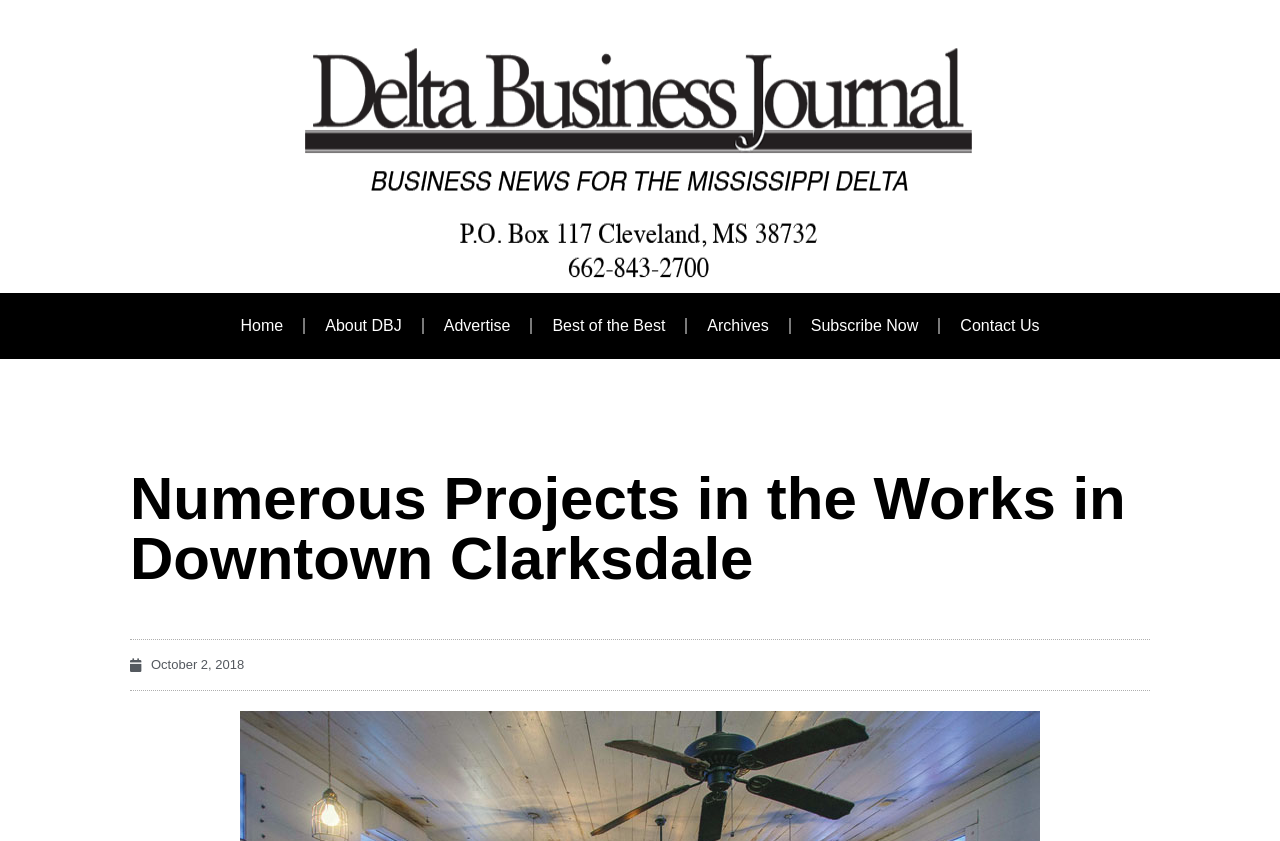Bounding box coordinates should be provided in the format (top-left x, top-left y, bottom-right x, bottom-right y) with all values between 0 and 1. Identify the bounding box for this UI element: October 2, 2018

[0.102, 0.779, 0.191, 0.802]